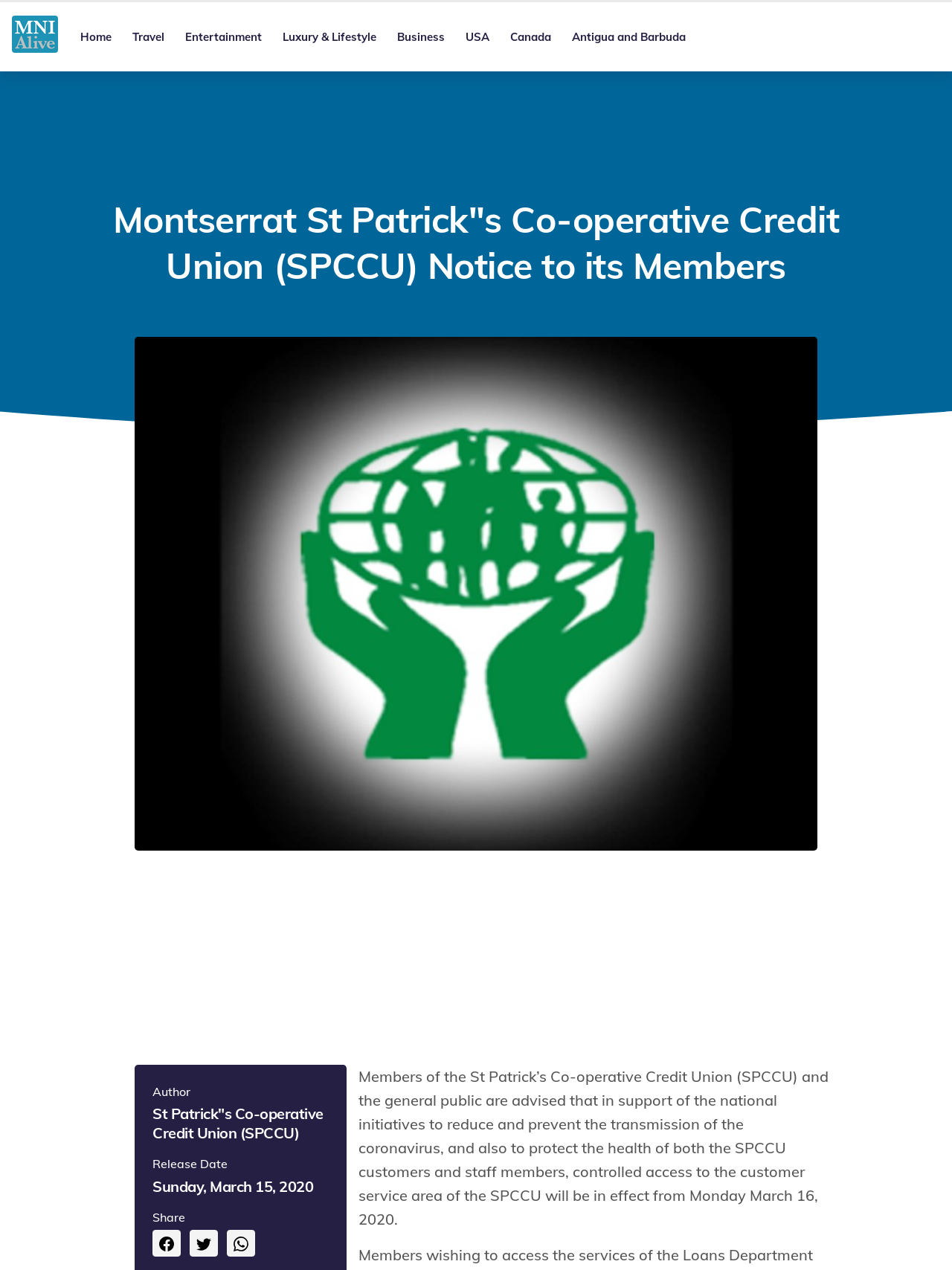Please determine the bounding box coordinates for the element that should be clicked to follow these instructions: "Click the MNI Alive logo".

[0.012, 0.012, 0.061, 0.046]